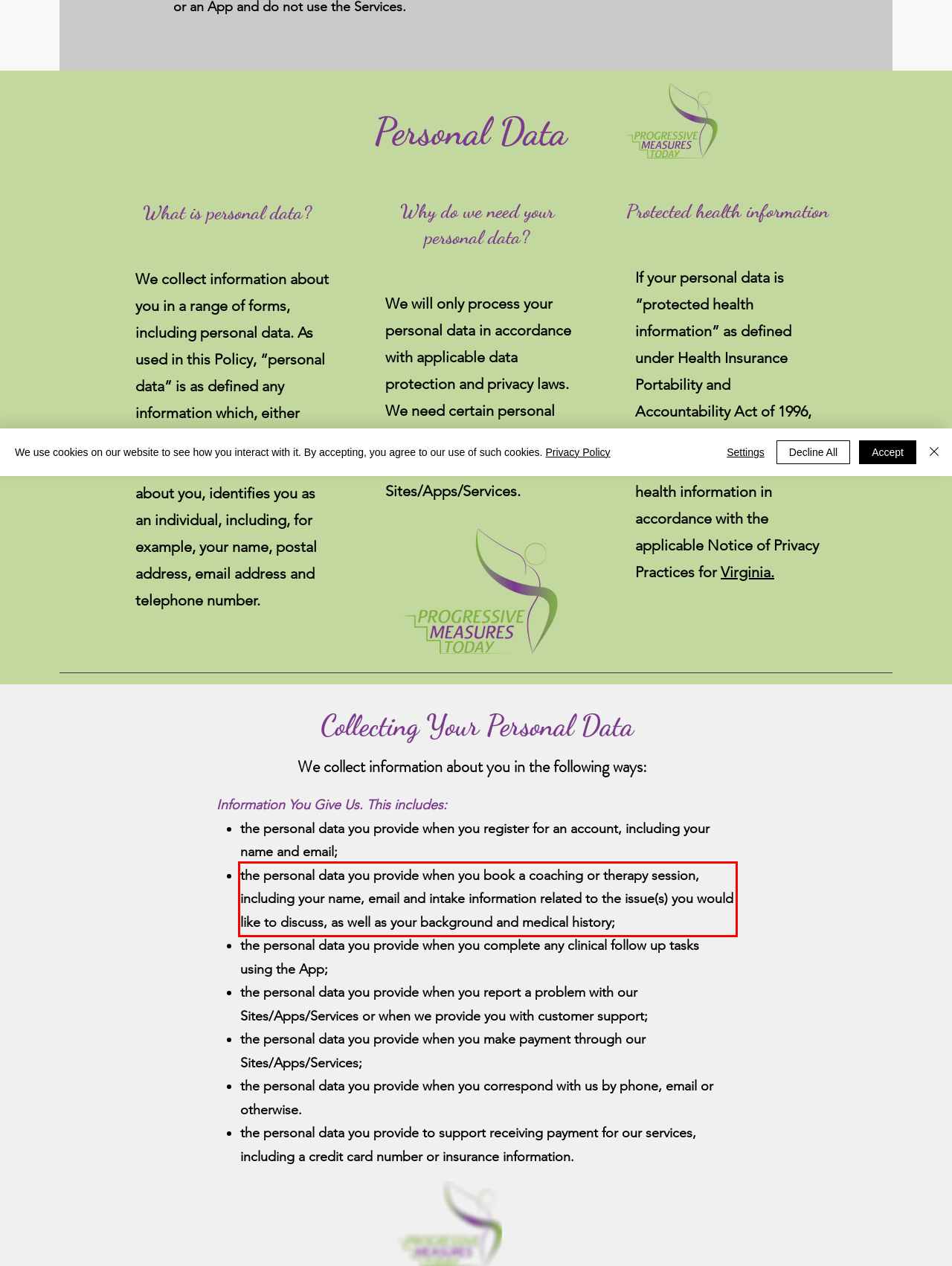Observe the screenshot of the webpage that includes a red rectangle bounding box. Conduct OCR on the content inside this red bounding box and generate the text.

the personal data you provide when you book a coaching or therapy session, including your name, email and intake information related to the issue(s) you would like to discuss, as well as your background and medical history;